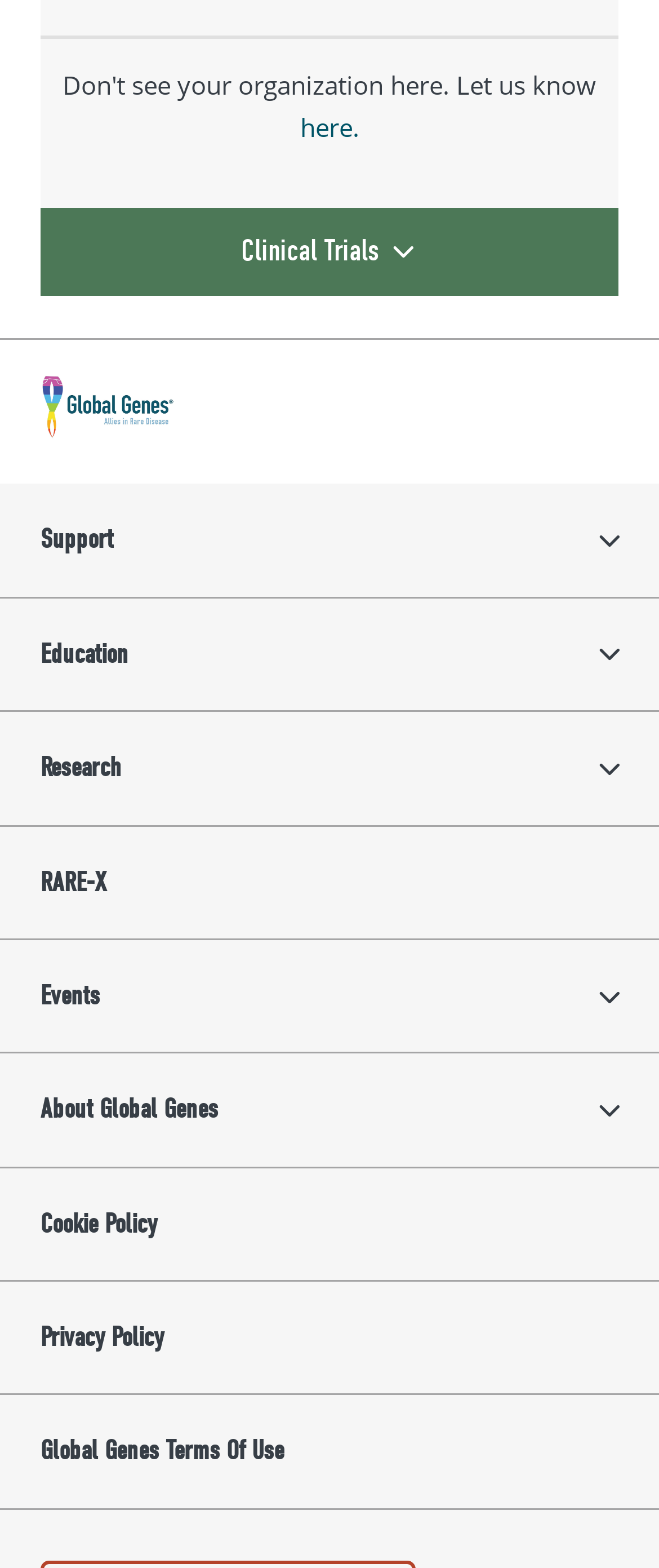Please find the bounding box coordinates of the section that needs to be clicked to achieve this instruction: "Go to Global Genes".

[0.0, 0.216, 1.0, 0.309]